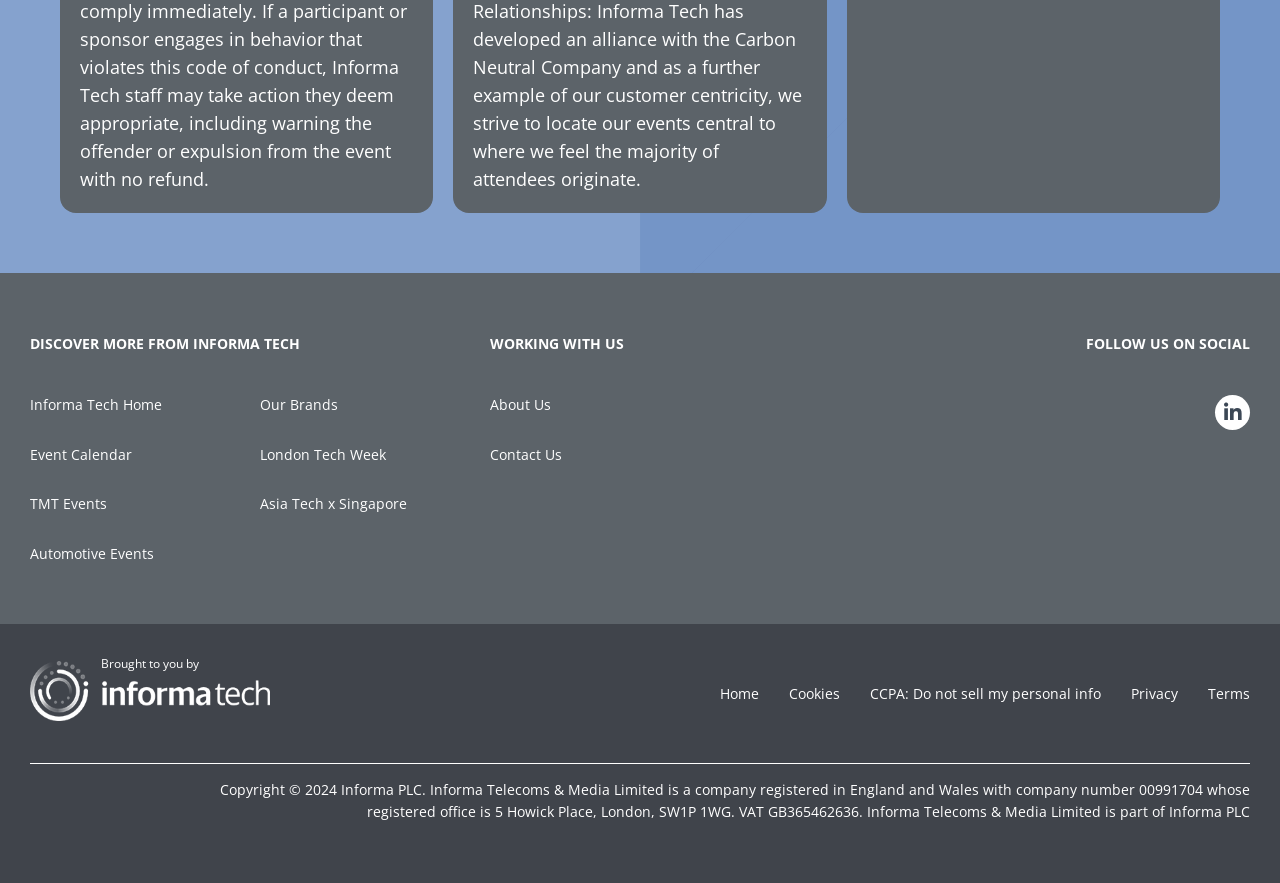Please specify the bounding box coordinates in the format (top-left x, top-left y, bottom-right x, bottom-right y), with all values as floating point numbers between 0 and 1. Identify the bounding box of the UI element described by: London Tech Week

[0.203, 0.504, 0.383, 0.56]